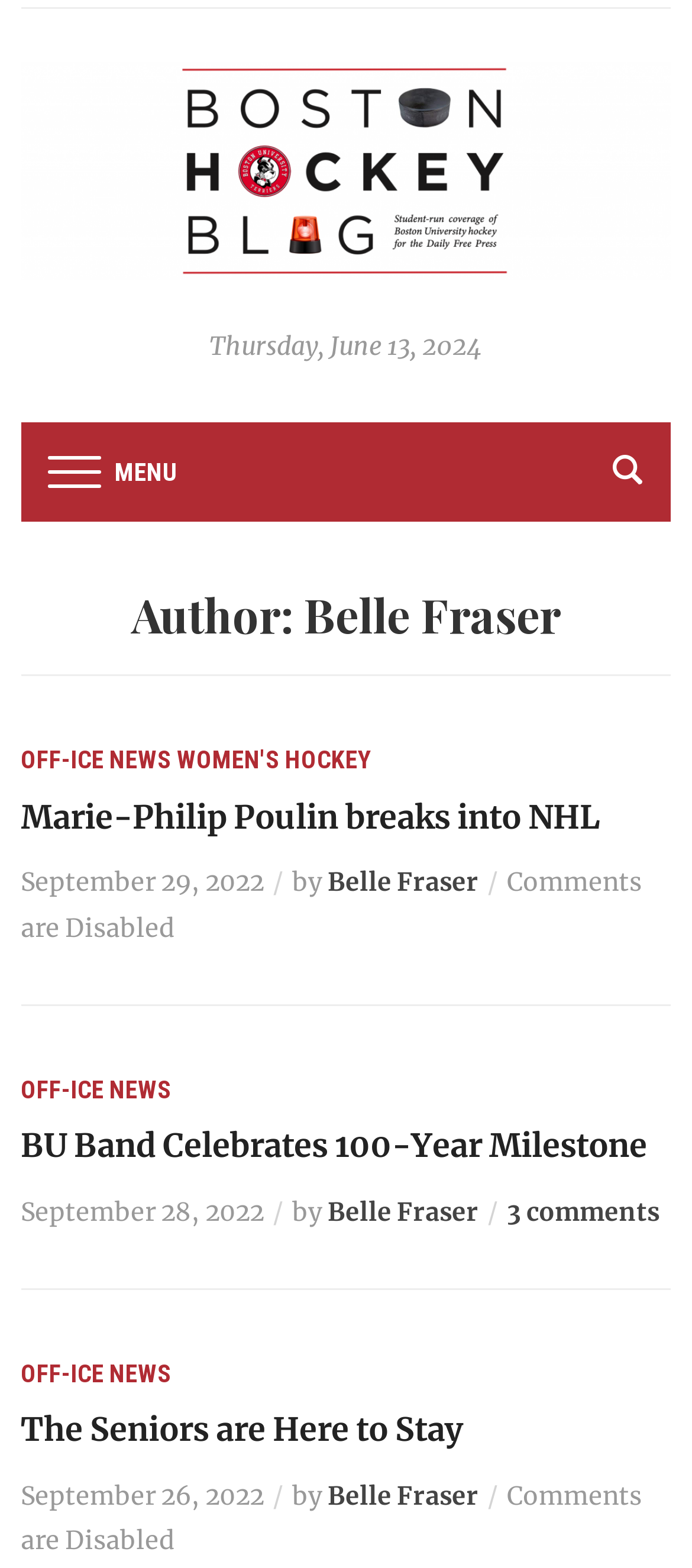How many comments are on the second article?
Please respond to the question with as much detail as possible.

I looked at the second article element and found a link with the text '3 comments'. This link is likely indicating the number of comments on the article.